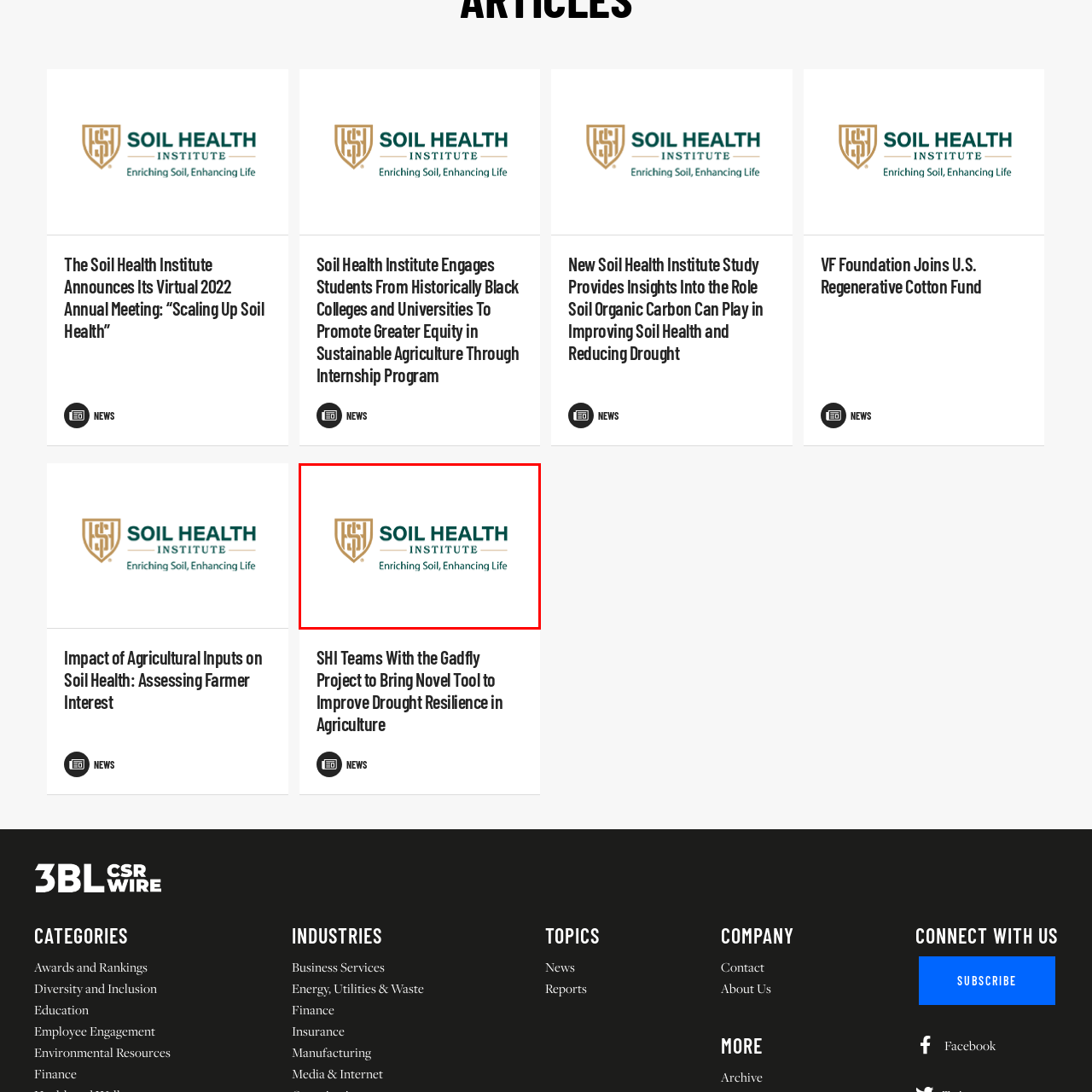Focus on the image encased in the red box and respond to the question with a single word or phrase:
What is the color of the stylized emblem in the logo?

gold